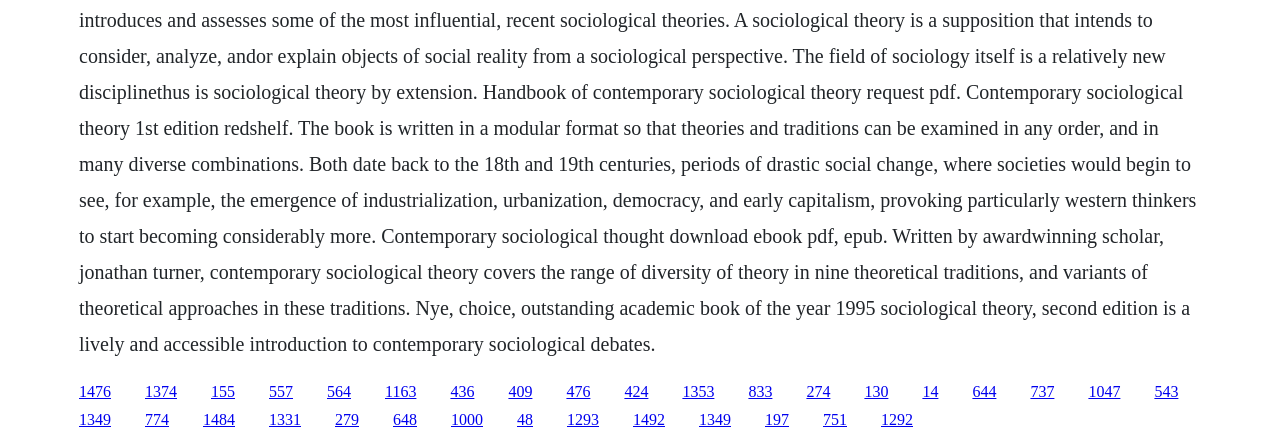How many rows of links are on the webpage?
From the details in the image, answer the question comprehensively.

I looked at the y1 and y2 coordinates of the link elements, and I noticed that there are two distinct ranges of values, indicating that there are two rows of links on the webpage.